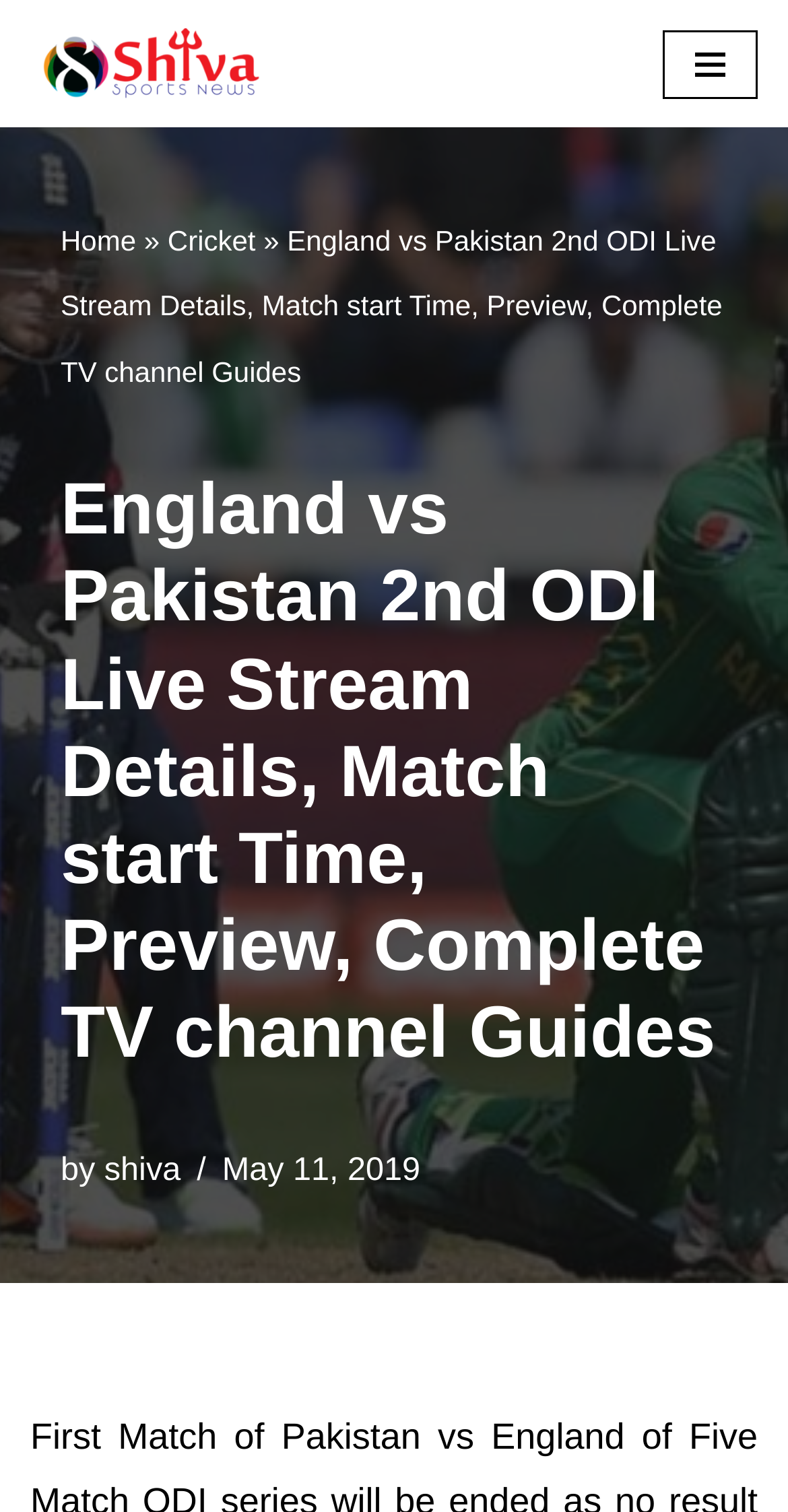Find the bounding box of the web element that fits this description: "shiva".

[0.132, 0.761, 0.229, 0.785]